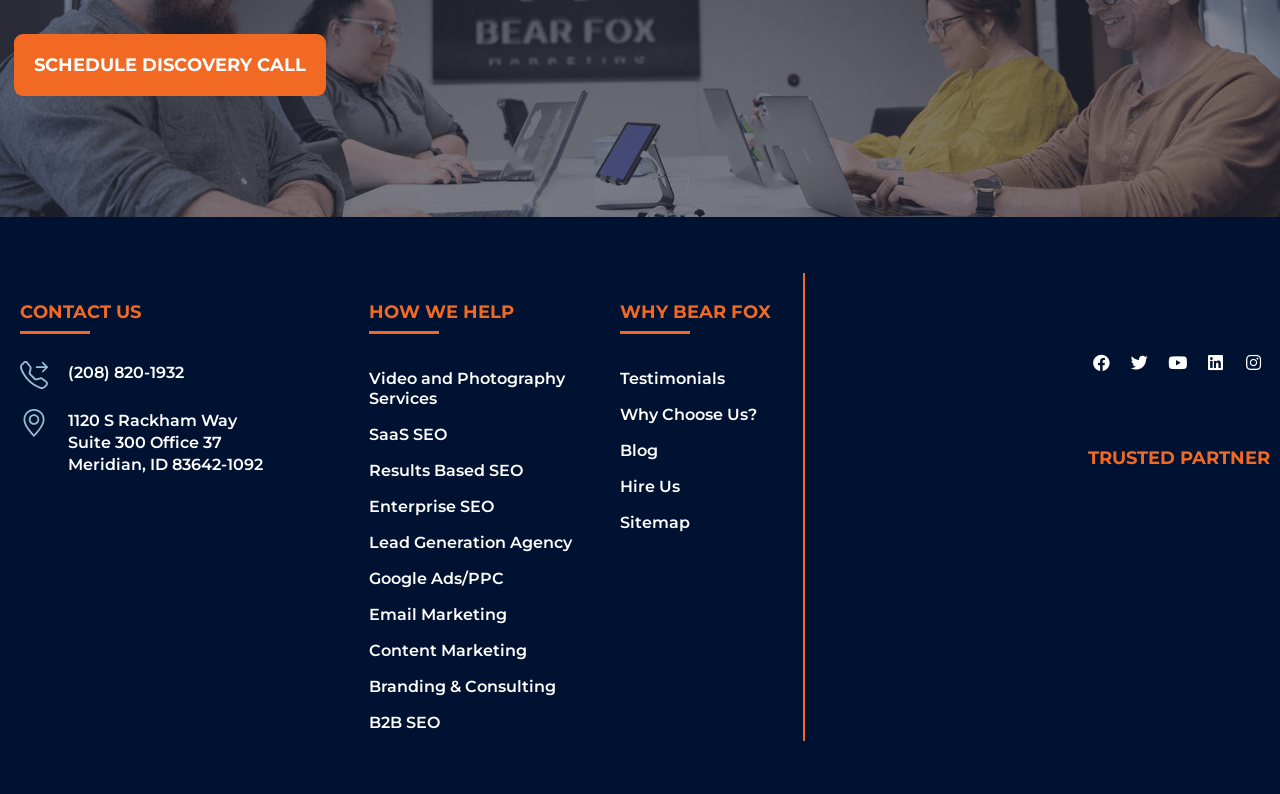Extract the bounding box coordinates for the UI element described as: "Lead Generation Agency".

[0.288, 0.661, 0.469, 0.706]